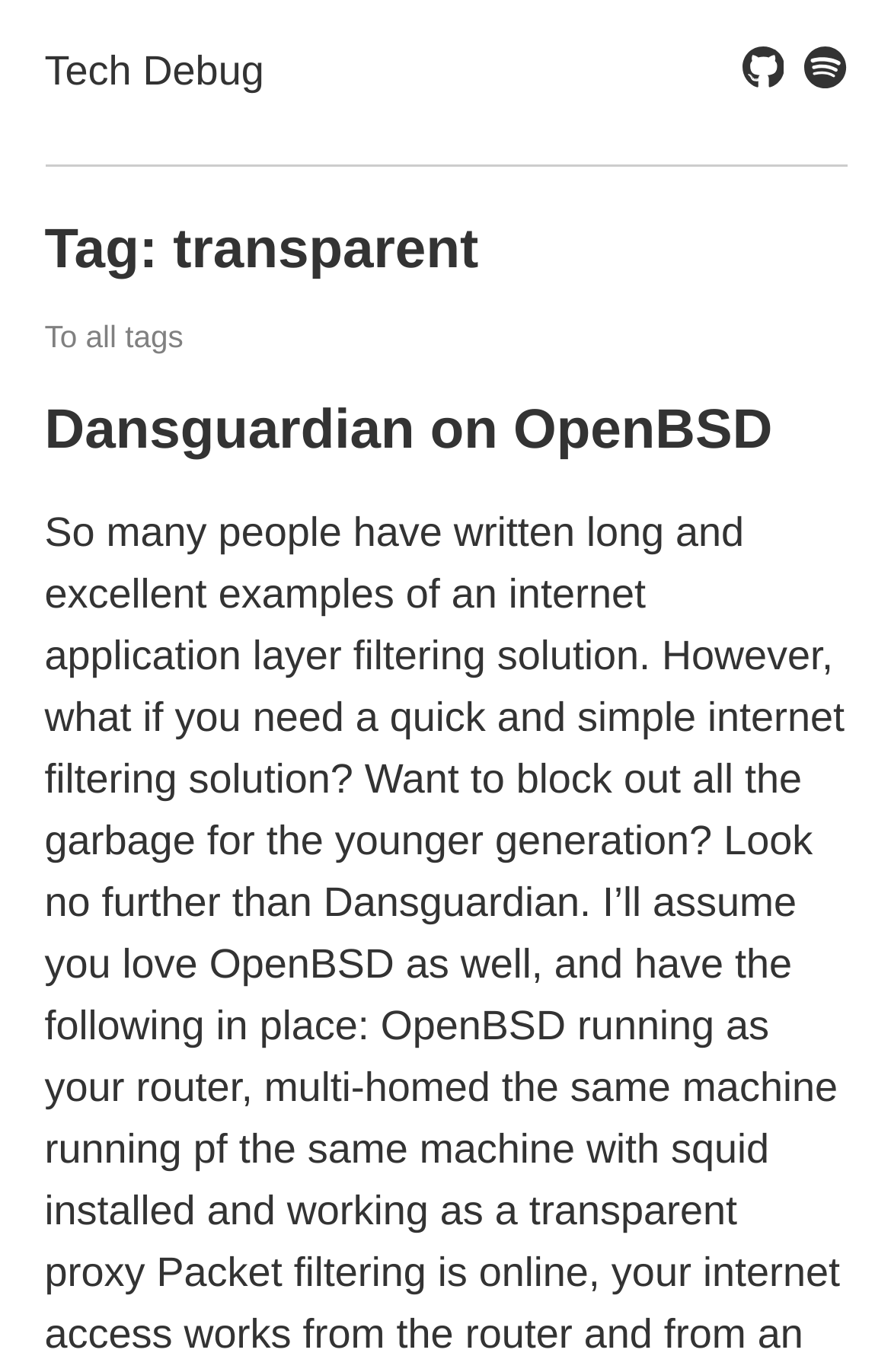Please determine the bounding box coordinates for the element with the description: "Tech Debug".

[0.05, 0.035, 0.296, 0.07]